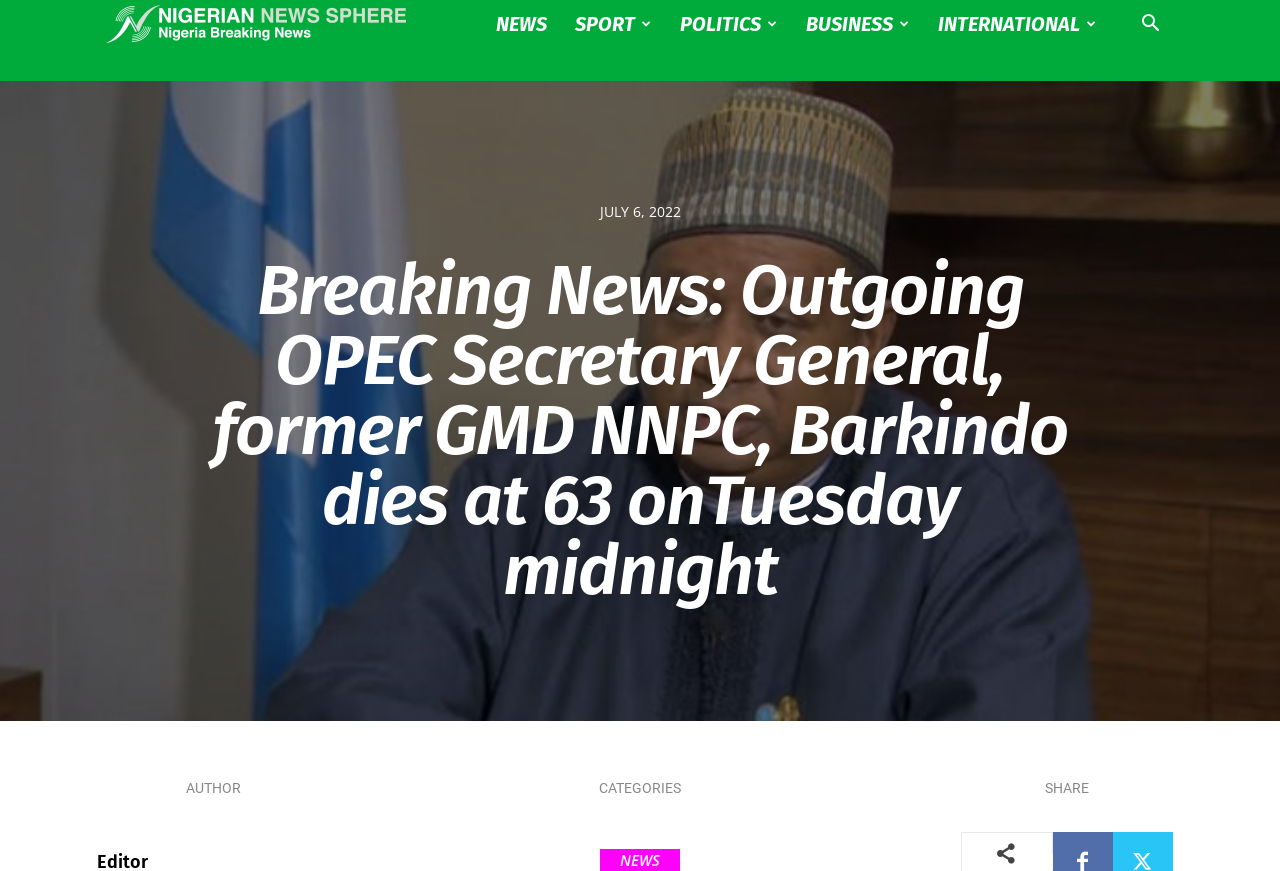How many headings are on the webpage?
Please use the image to provide a one-word or short phrase answer.

4